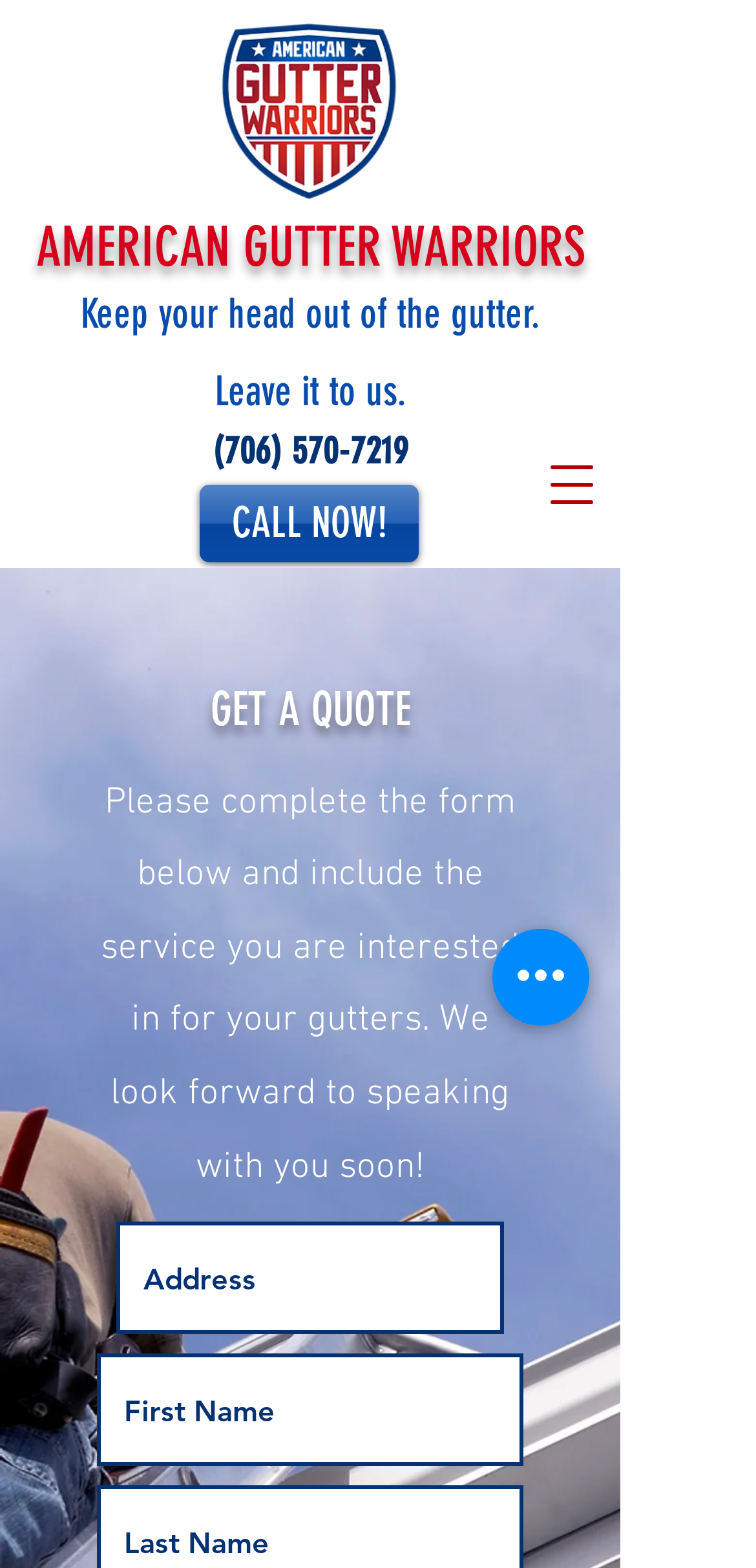Based on the element description, predict the bounding box coordinates (top-left x, top-left y, bottom-right x, bottom-right y) for the UI element in the screenshot: AMERICAN GUTTER WARRIORS

[0.047, 0.137, 0.773, 0.178]